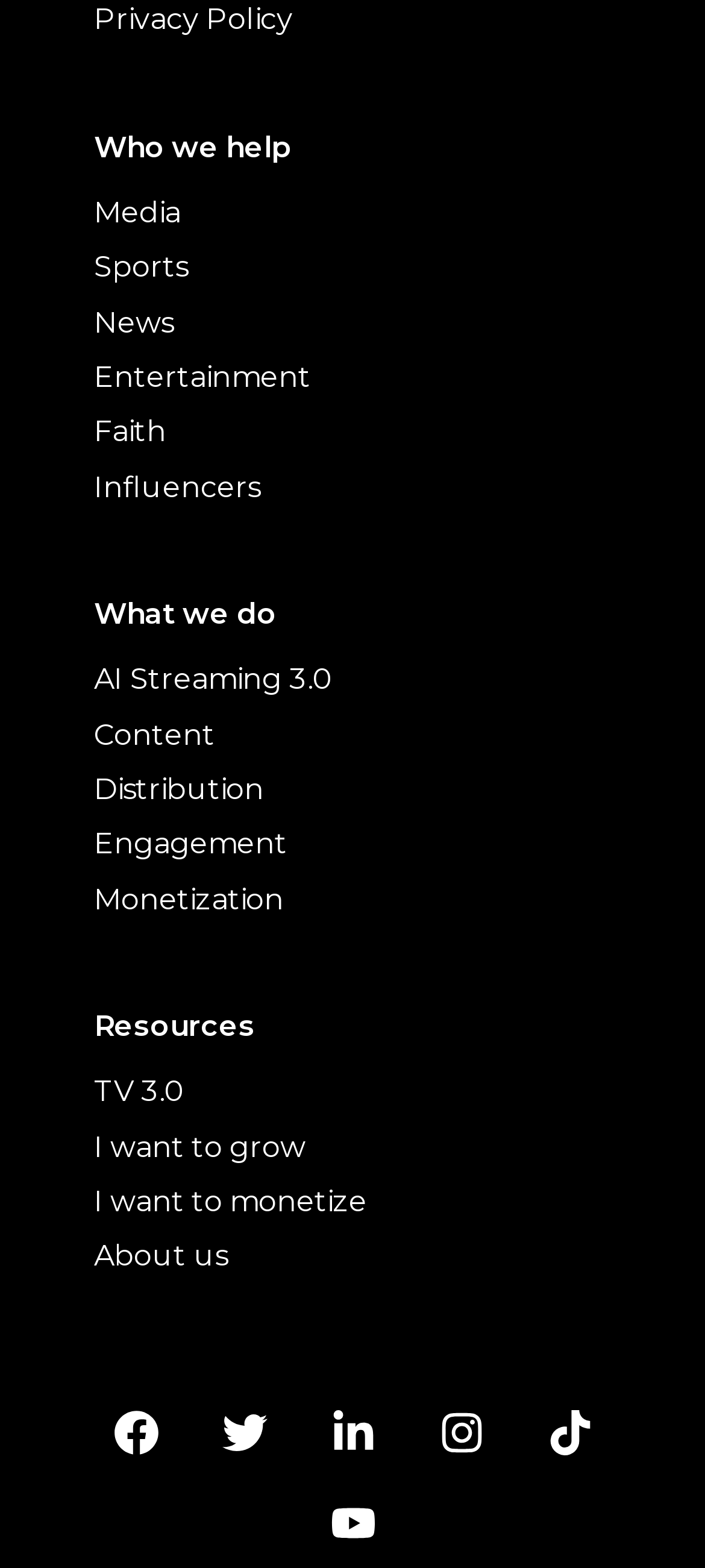Find the bounding box coordinates of the area to click in order to follow the instruction: "Click on Privacy Policy".

[0.133, 0.002, 0.415, 0.024]